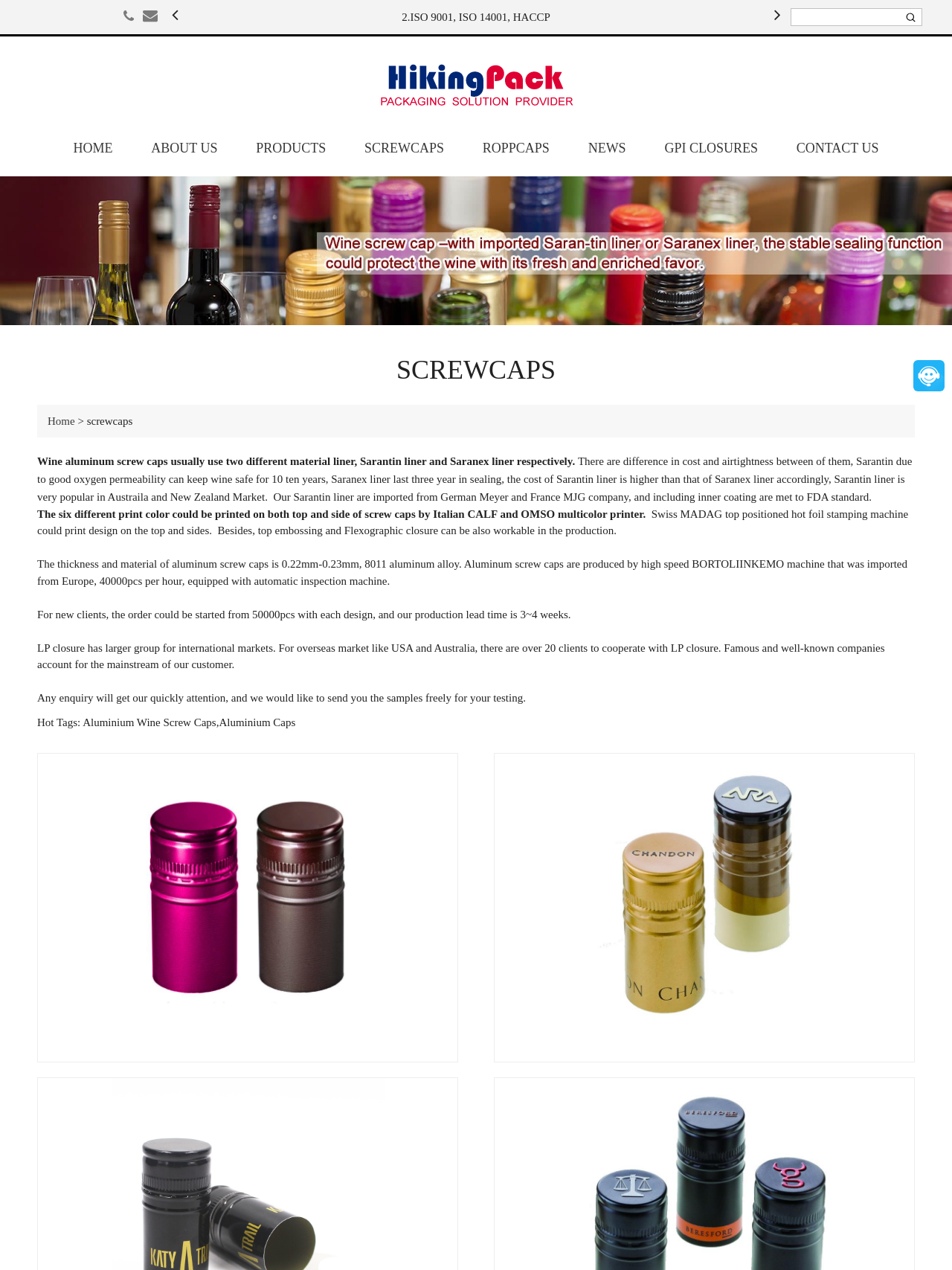Please identify the bounding box coordinates of the element's region that needs to be clicked to fulfill the following instruction: "Click the CONTACT US link". The bounding box coordinates should consist of four float numbers between 0 and 1, i.e., [left, top, right, bottom].

[0.818, 0.095, 0.942, 0.139]